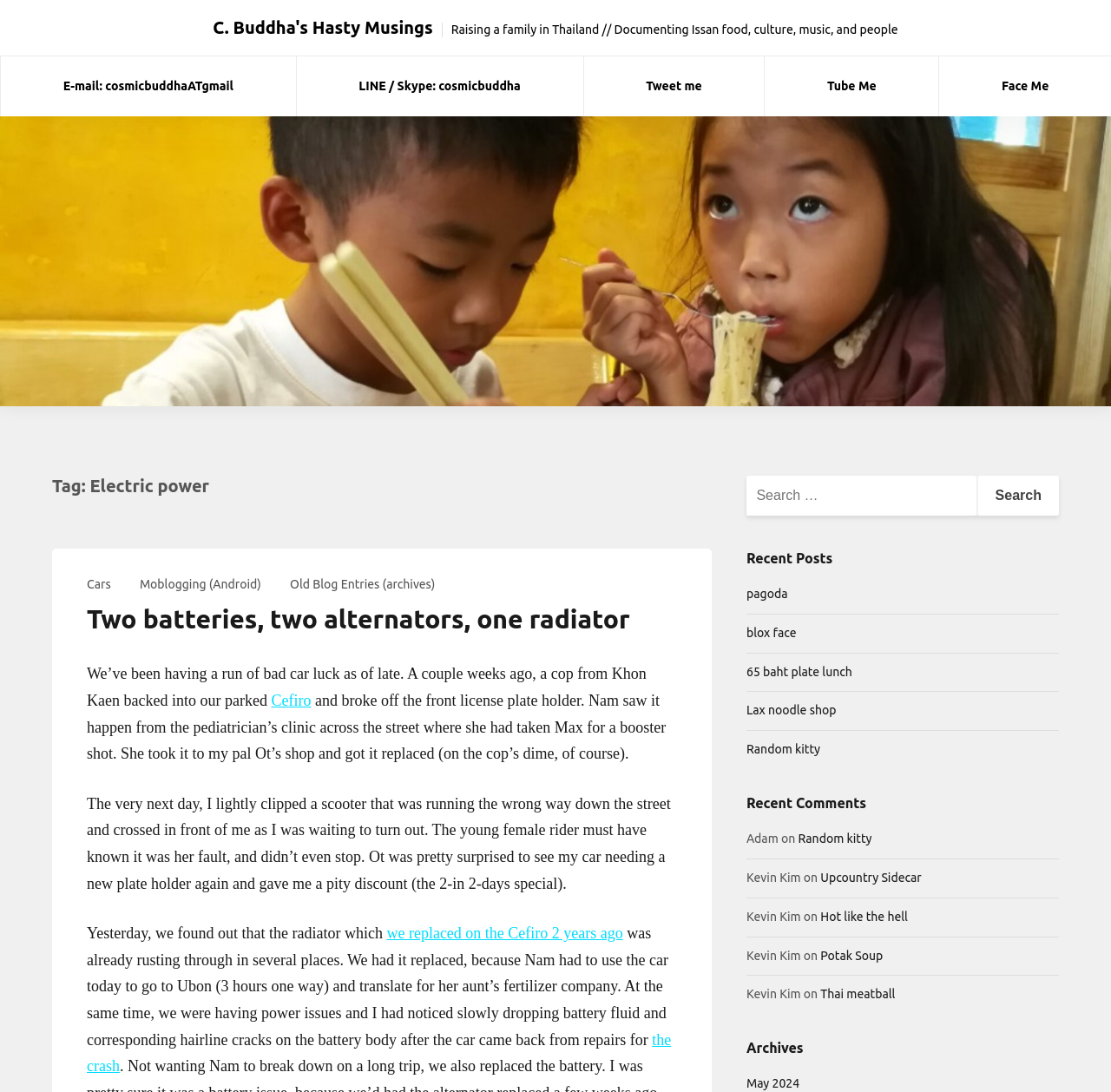How many recent comments are there?
Provide a comprehensive and detailed answer to the question.

The 'Recent Comments' section is located in the middle of the webpage and contains 4 comments, each with a username and a link to the corresponding blog post.